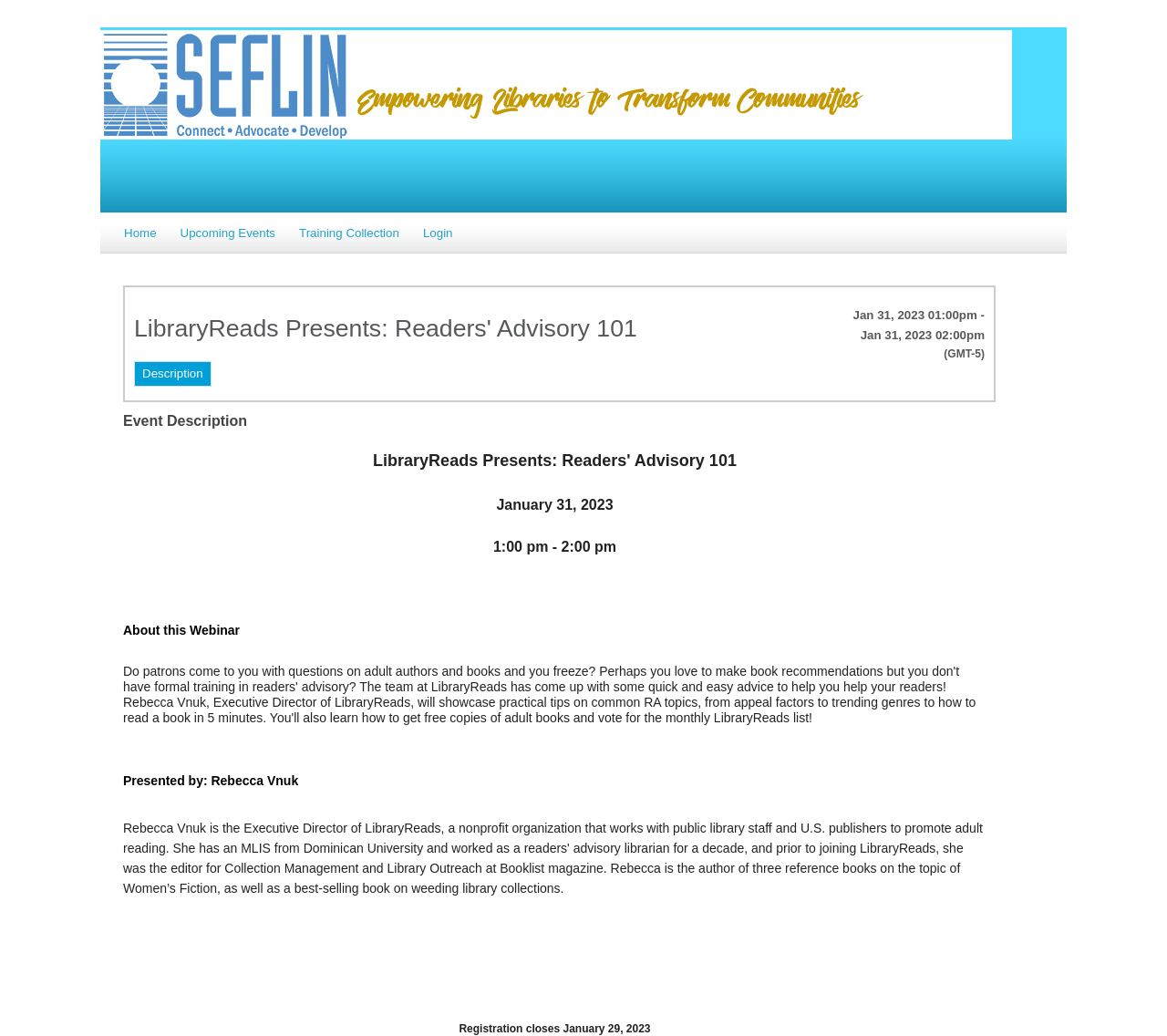What is the timezone of the event?
Your answer should be a single word or phrase derived from the screenshot.

GMT-5